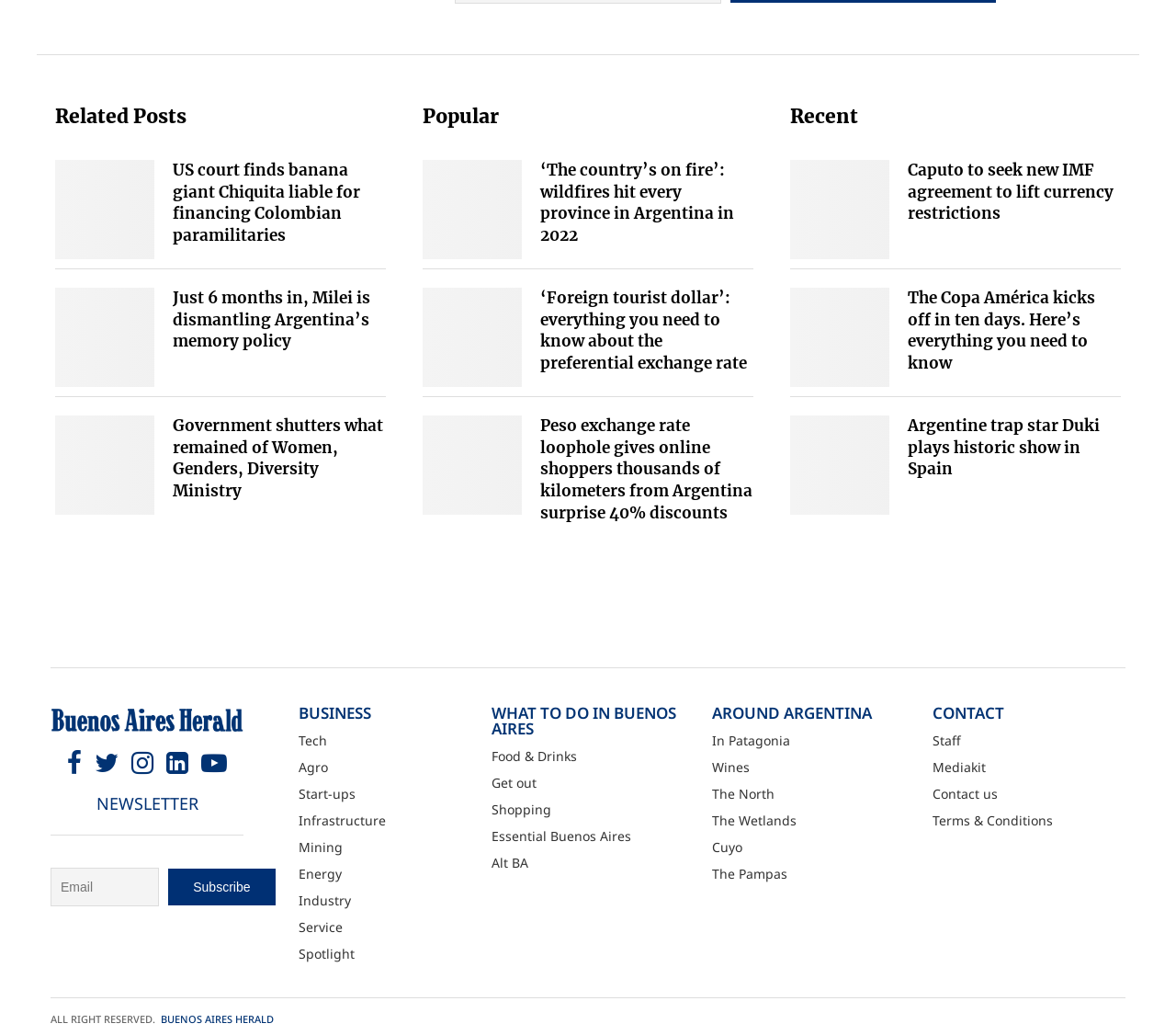Determine the bounding box for the UI element that matches this description: "value="Subscribe"".

[0.143, 0.839, 0.235, 0.874]